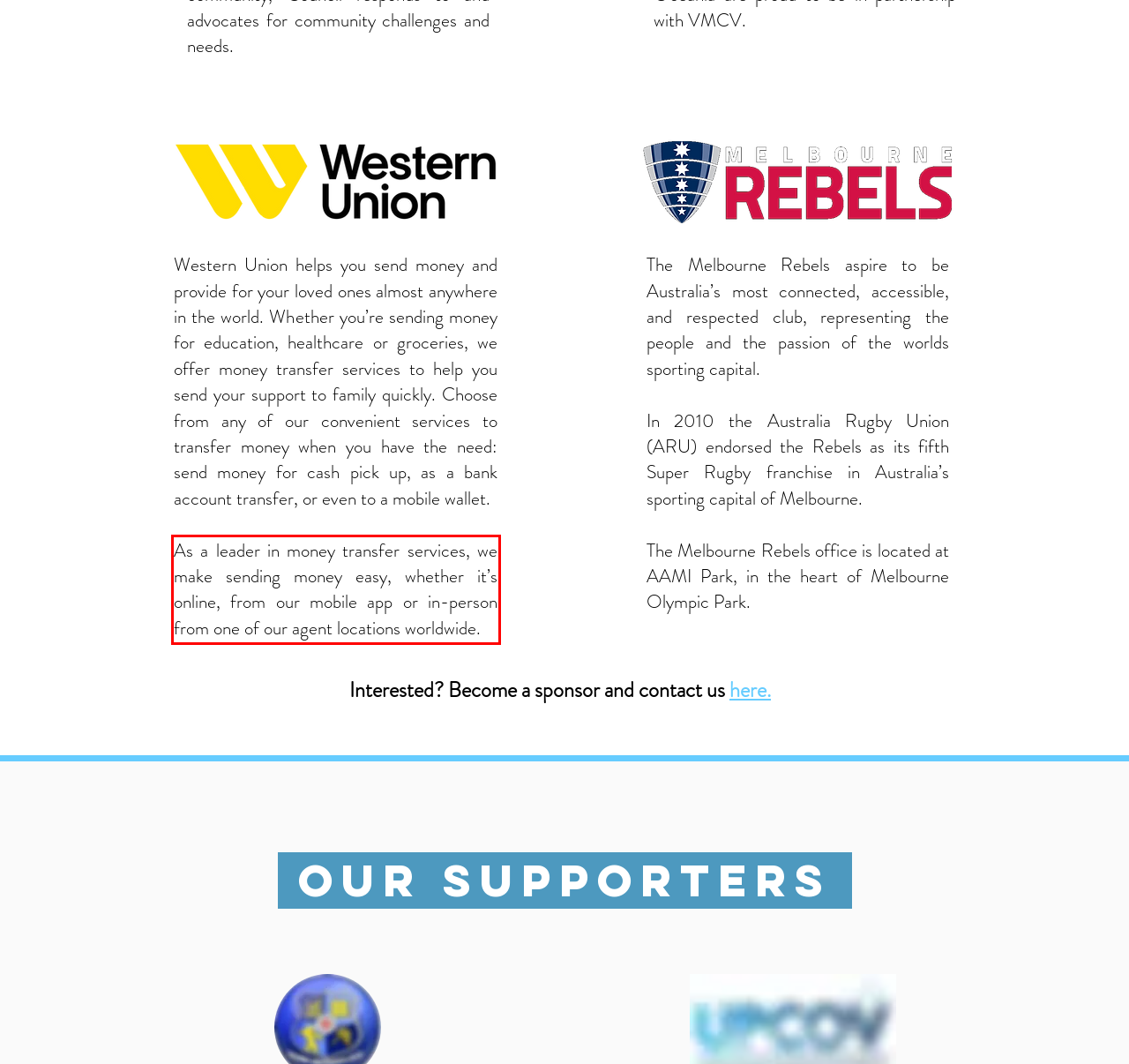Analyze the screenshot of the webpage and extract the text from the UI element that is inside the red bounding box.

As a leader in money transfer services, we make sending money easy, whether it’s online, from our mobile app or in-person from one of our agent locations worldwide.